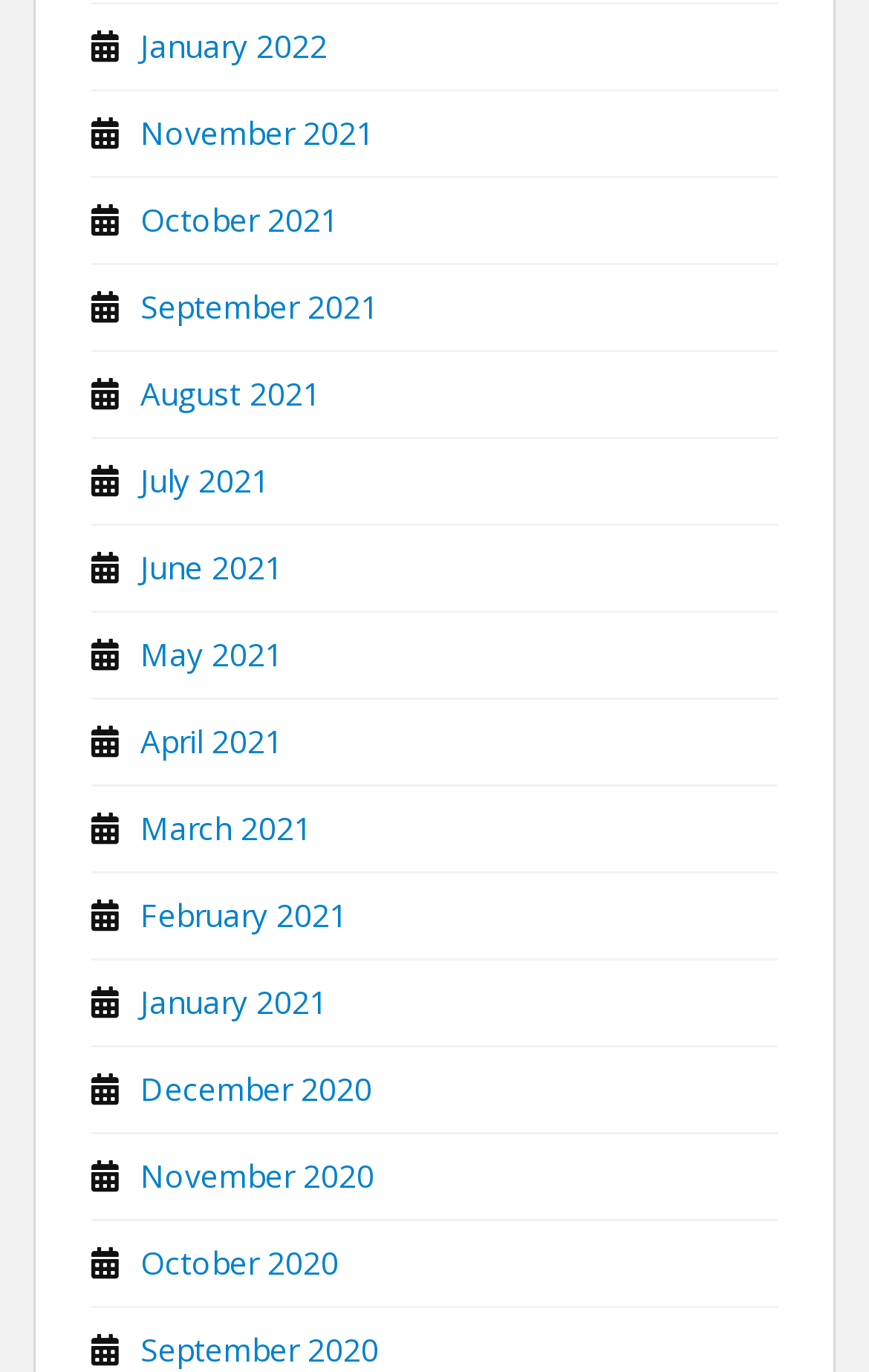What is the latest month listed?
Refer to the image and respond with a one-word or short-phrase answer.

January 2022